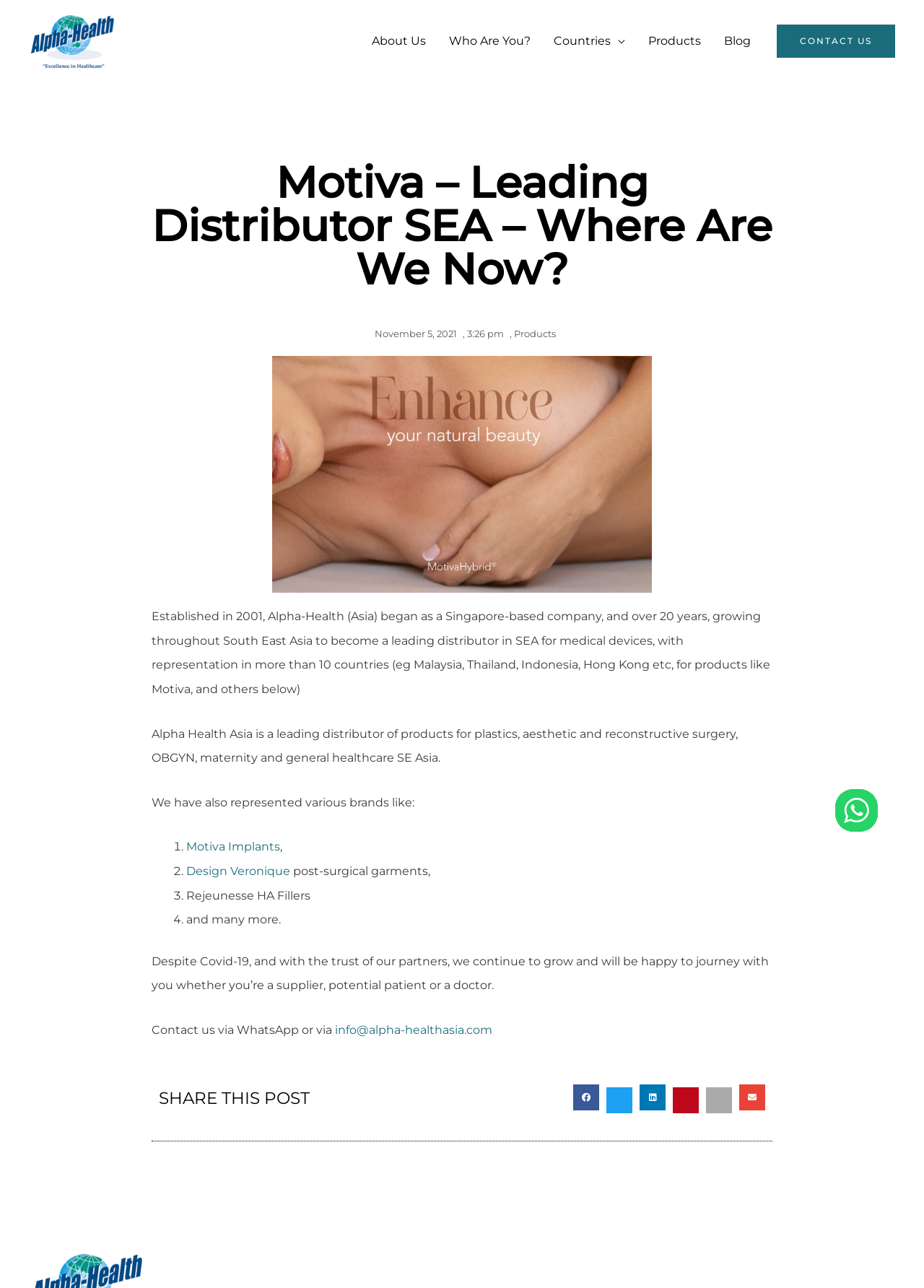Identify the title of the webpage and provide its text content.

Motiva – Leading Distributor SEA – Where Are We Now?